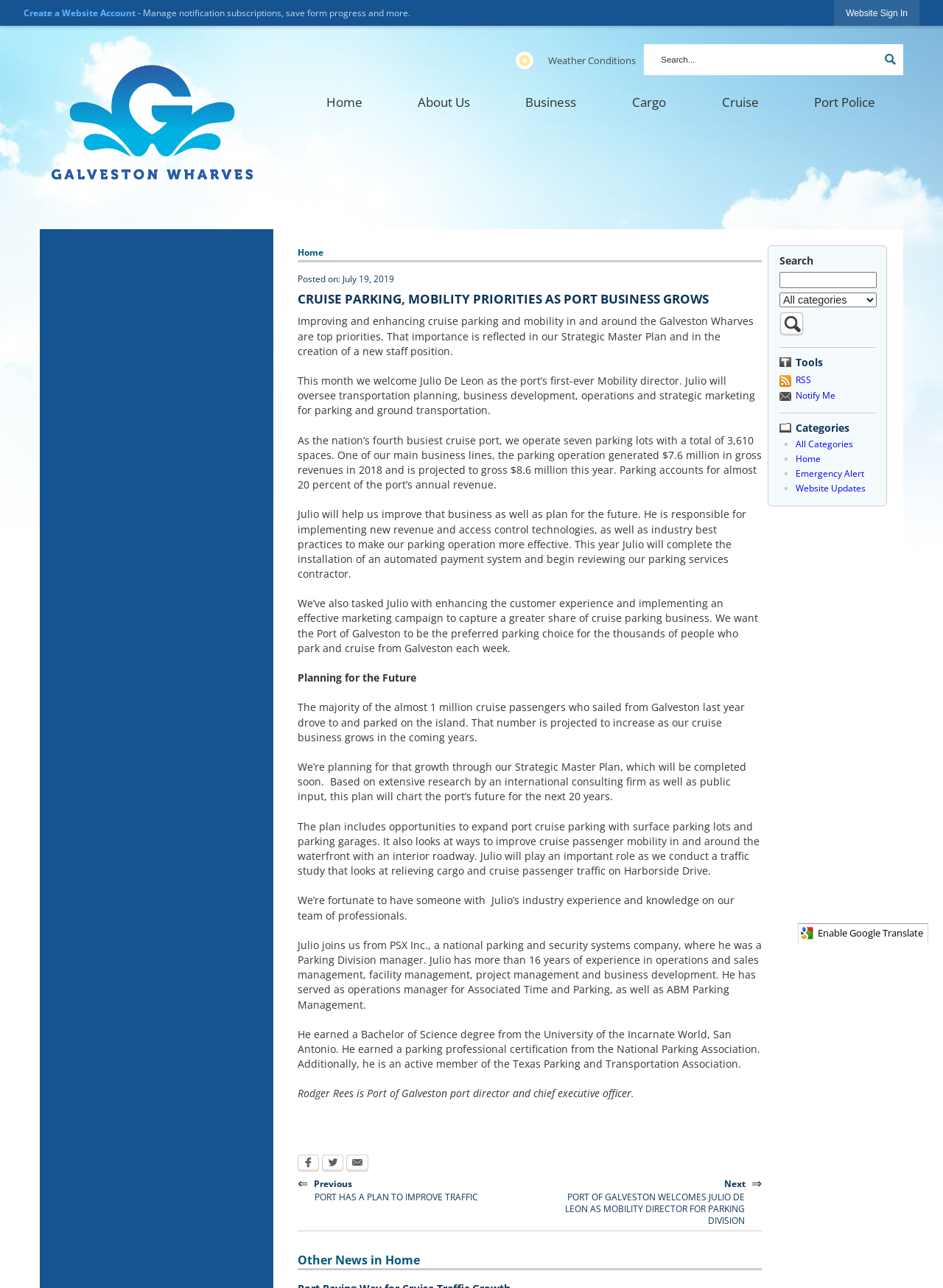What is the projected gross revenue of the parking operation in 2019?
Answer the question with as much detail as possible.

The answer can be found in the third paragraph of the article, where it is stated 'Parking accounts for almost 20 percent of the port’s annual revenue. Parking generated $7.6 million in gross revenues in 2018 and is projected to gross $8.6 million this year.'